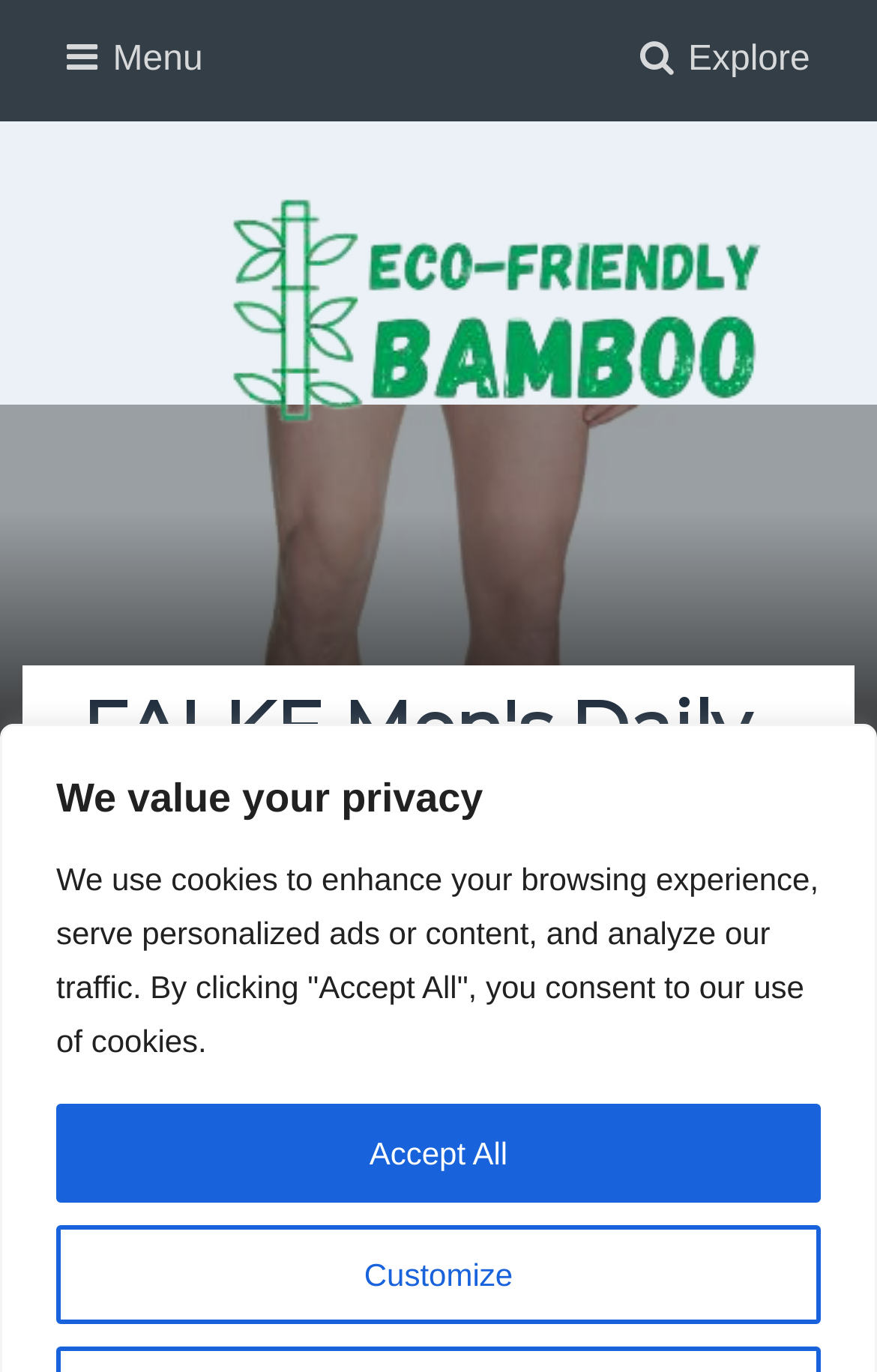Given the webpage screenshot, identify the bounding box of the UI element that matches this description: "Customize".

[0.064, 0.893, 0.936, 0.965]